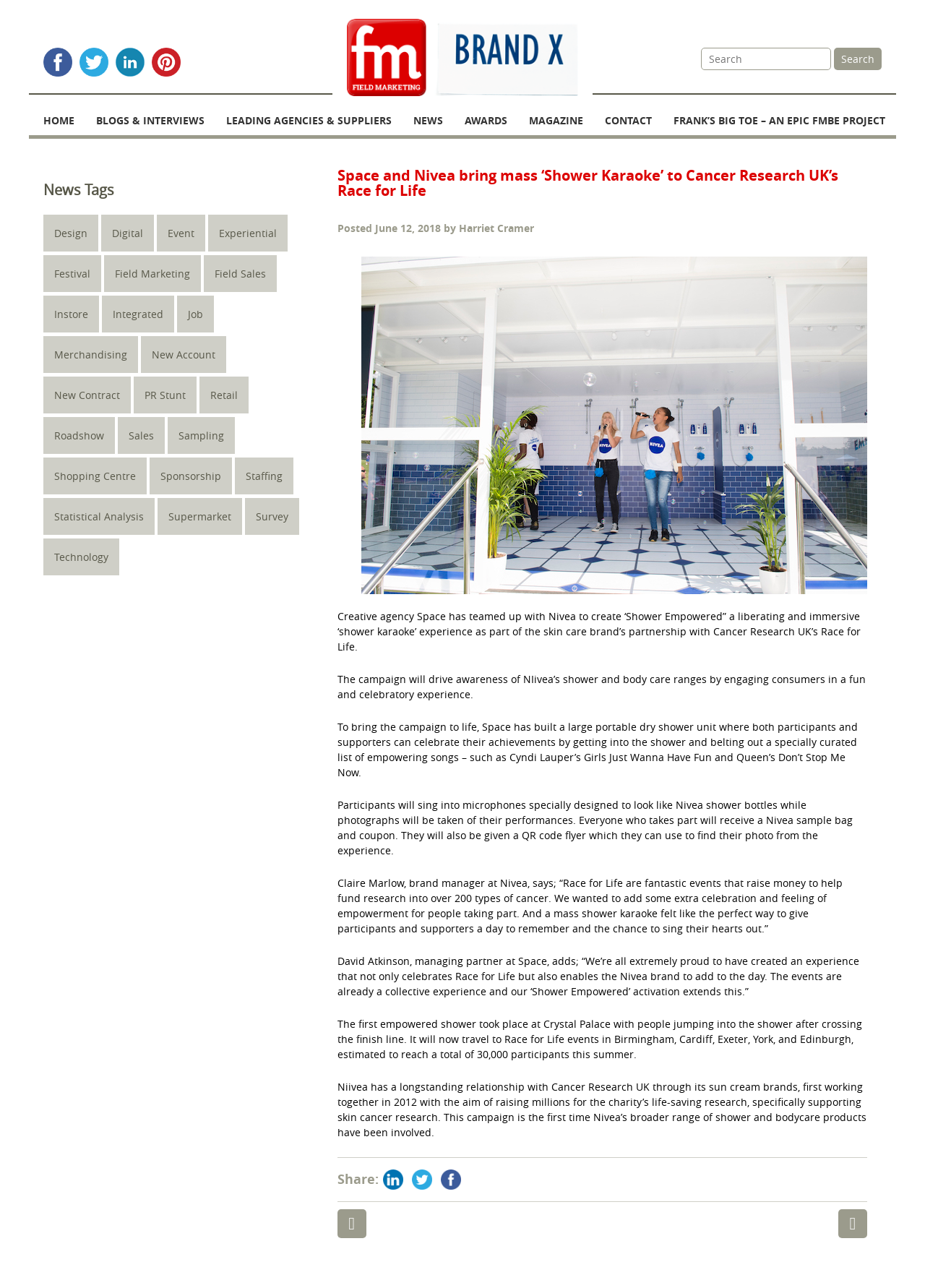Offer a detailed explanation of the webpage layout and contents.

This webpage is about a news article from Fieldmarketing, with the title "Space and Nivea bring mass ‘Shower Karaoke’ to Cancer Research UK’s Race for Life". At the top of the page, there are social media links to Facebook, Twitter, Linkedin, and Pinterest, accompanied by their respective icons. 

Below the social media links, there is a search bar with a "Search" button and a "Site Search" label. On the top-right corner, there are navigation links to "HOME", "BLOGS & INTERVIEWS", "LEADING AGENCIES & SUPPLIERS", "NEWS", "AWARDS", "MAGAZINE", and "CONTACT". 

On the left side of the page, there is a section with various news tags, including "Design", "Digital", "Event", and many others, each with a number of items in parentheses. 

The main article is located in the center of the page, with a heading that matches the title of the webpage. The article describes how creative agency Space has teamed up with Nivea to create a "Shower Empowered" experience as part of the skin care brand's partnership with Cancer Research UK's Race for Life. The experience involves a portable dry shower unit where participants can sing empowering songs, and they will receive a Nivea sample bag and coupon. 

The article includes several paragraphs of text, with quotes from Claire Marlow, brand manager at Nivea, and David Atkinson, managing partner at Space. There is also an image of the "Shower Empowered" experience. 

At the bottom of the article, there are links to share the article on LinkedIn, Twitter, and Facebook, accompanied by their respective icons. There are also links to previous and next posts, titled "Cawston Press launch first ever outdoor advertising campaign" and "Promohire helps Amazon Business celebrate one-year anniversary", respectively.